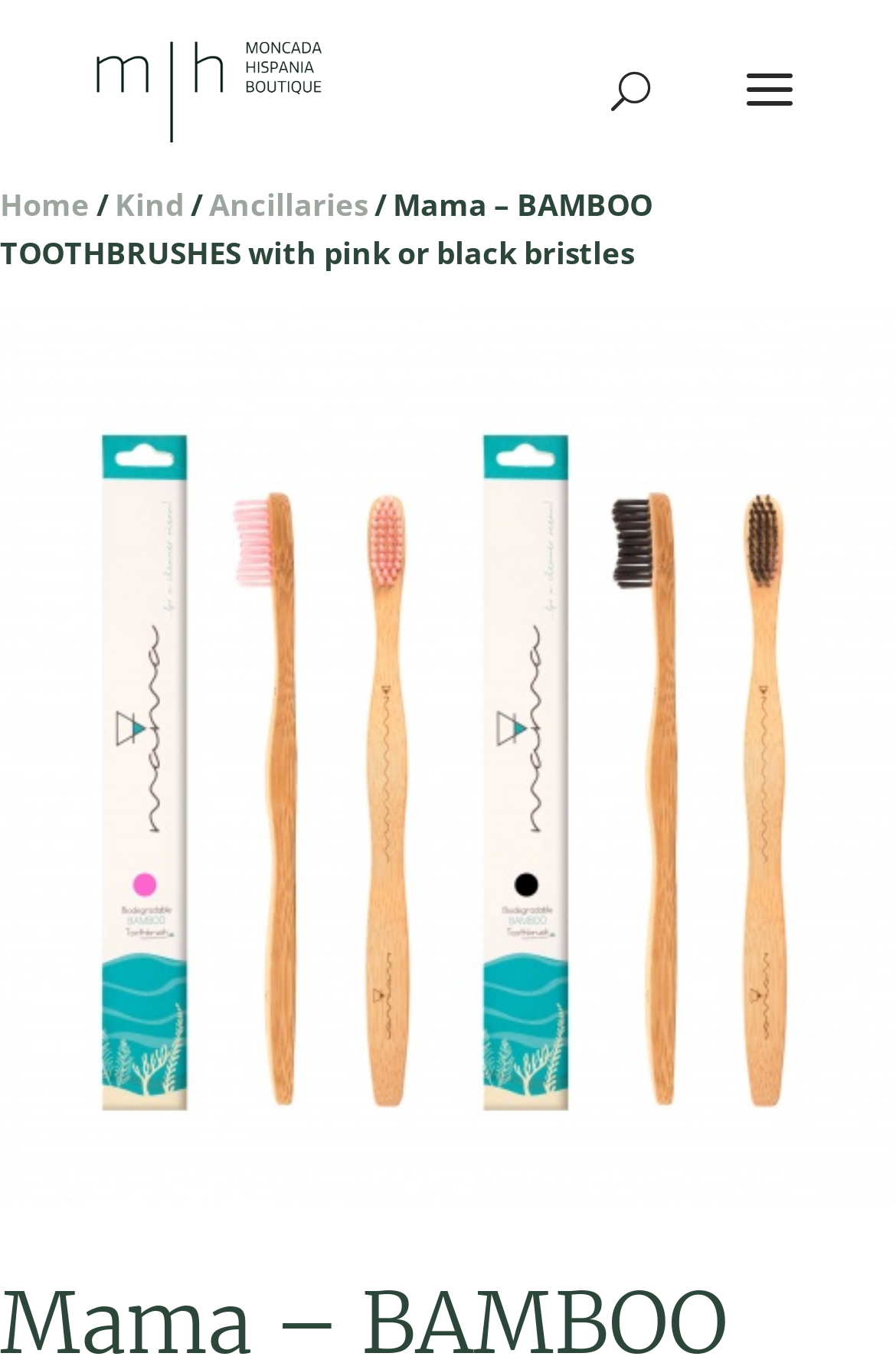What is the current page in the breadcrumb navigation?
Please provide a single word or phrase as your answer based on the screenshot.

Mama – BAMBOO TOOTHBRUSHES with pink or black bristles